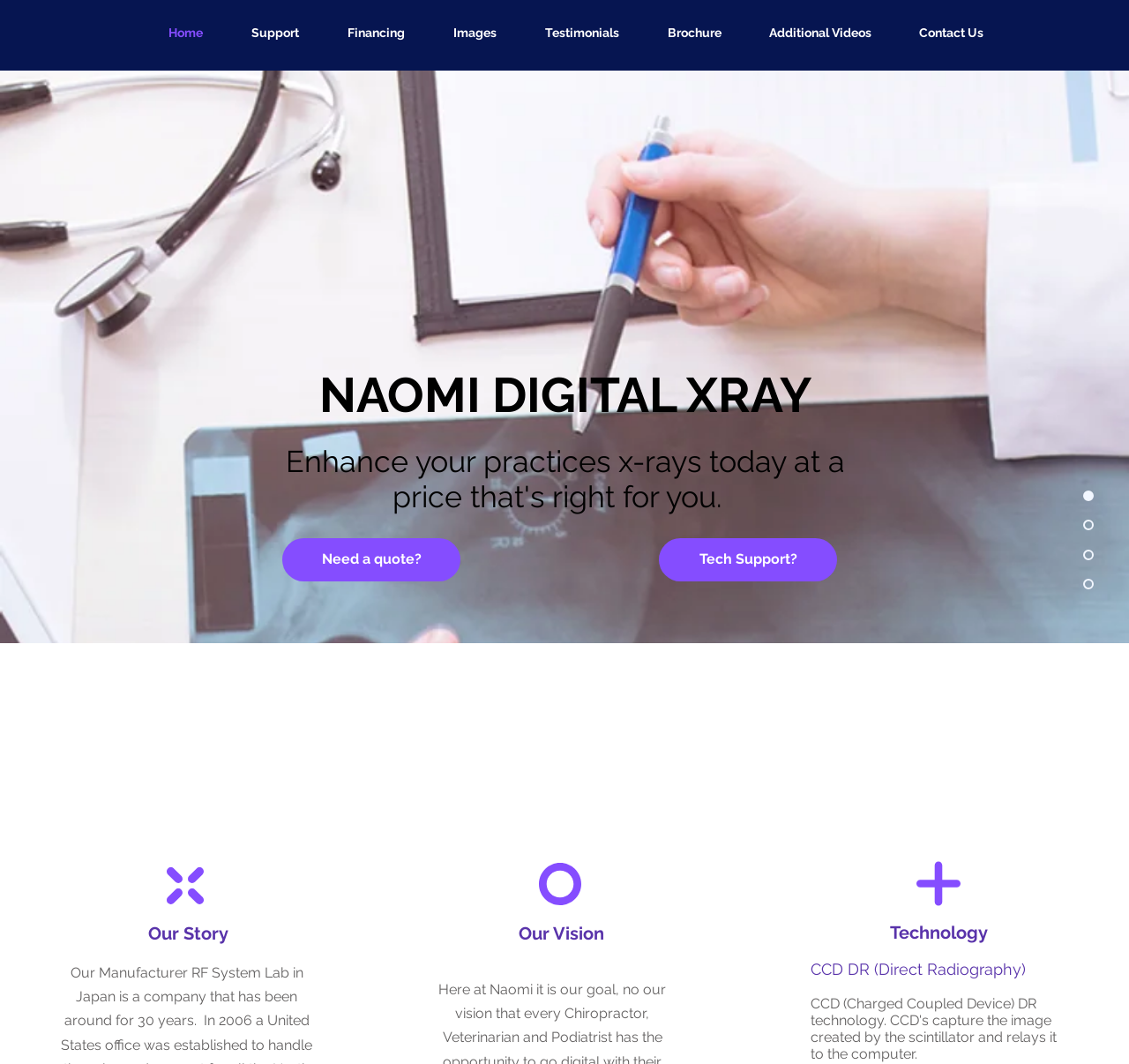Respond to the question with just a single word or phrase: 
How many navigation links are in the top navigation bar?

8